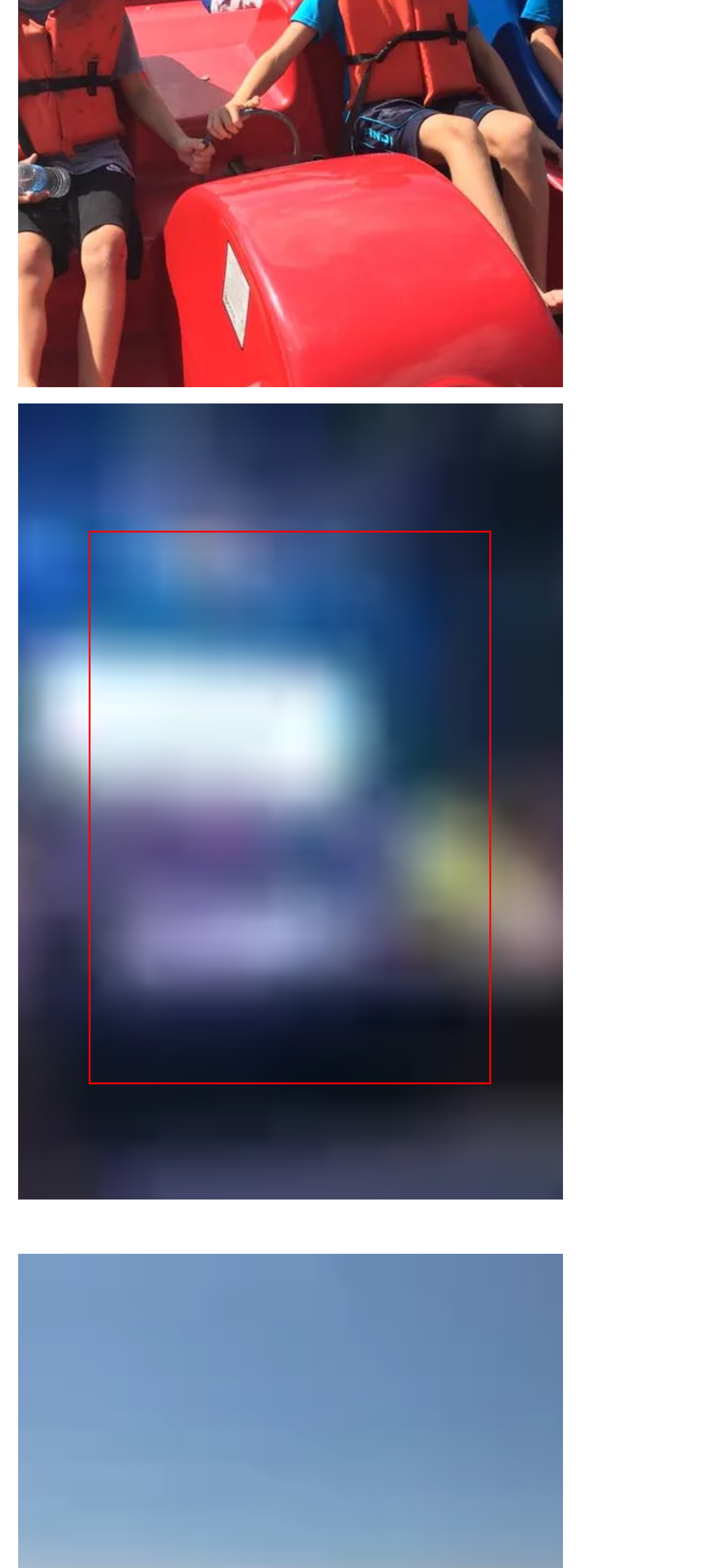Please look at the webpage screenshot and extract the text enclosed by the red bounding box.

Our Middle School Ministry is for our 7th and 8th grade students. We meet with the High School on Wednesday nights in the Youth Room. These nights consist of Worship, Food, Fun, and Teaching that aim to inspire our students towards kingdom work in their lives right now and in the future. We stay connected through trips like CIY Believe and Mix as well as many different opportunities throughout the school year and summer.